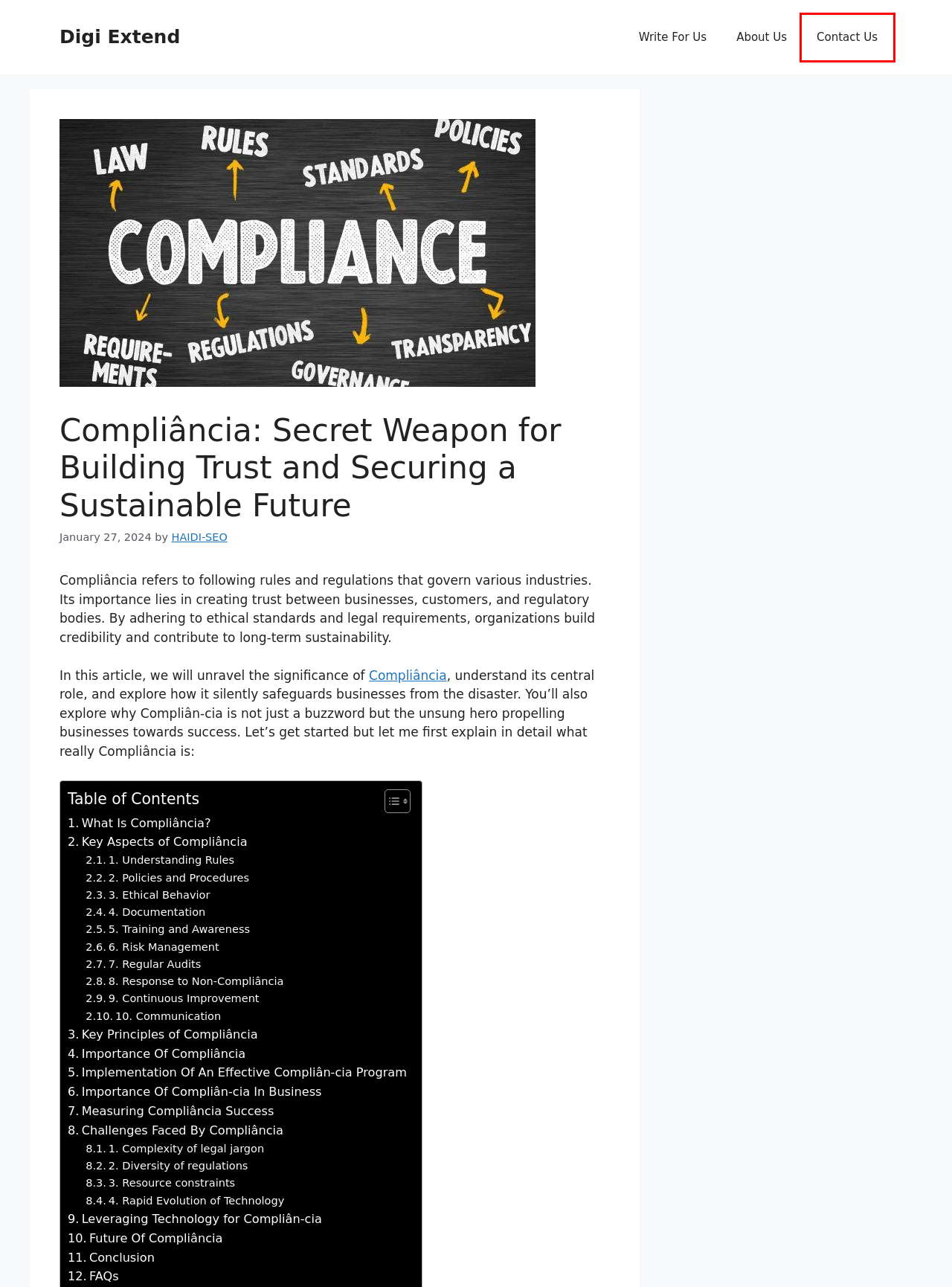Given a screenshot of a webpage featuring a red bounding box, identify the best matching webpage description for the new page after the element within the red box is clicked. Here are the options:
A. HAIDI-SEO - Digi Extend
B. Refine Your Lifestyle Choices with Expert Insights | DigiExtend.co.uk
C. Webinarach: The Future of Virtual Gatherings is Now - Digi Extend
D. About Us - Digi Extend
E. Write For Us - Digi Extend
F. What Is Cruciais: An Informative Guide - Digi Extend
G. Digi Extend - Get All Information About The World
H. Contact Us - Digi Extend

H